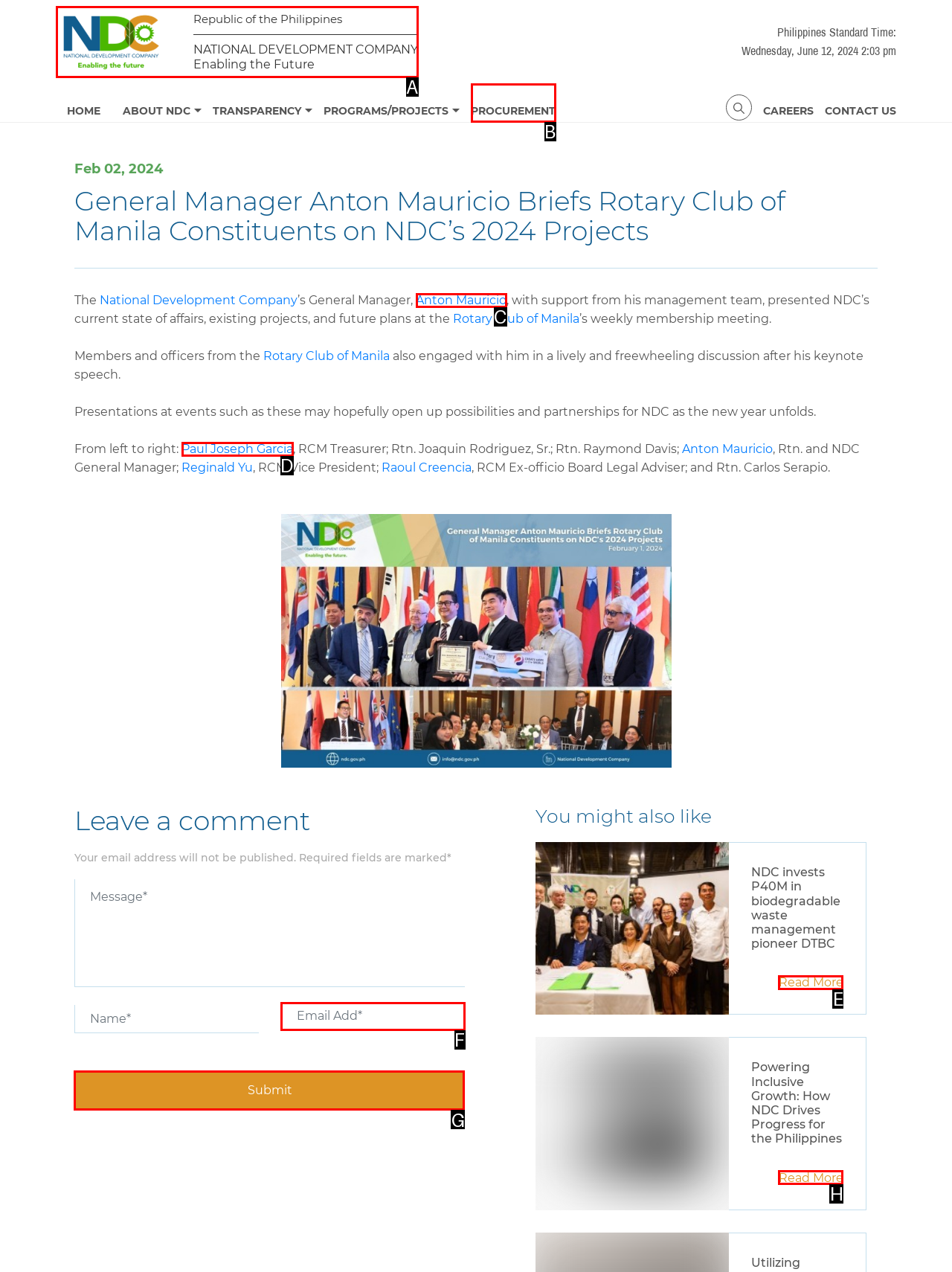Choose the HTML element to click for this instruction: Submit a comment Answer with the letter of the correct choice from the given options.

G